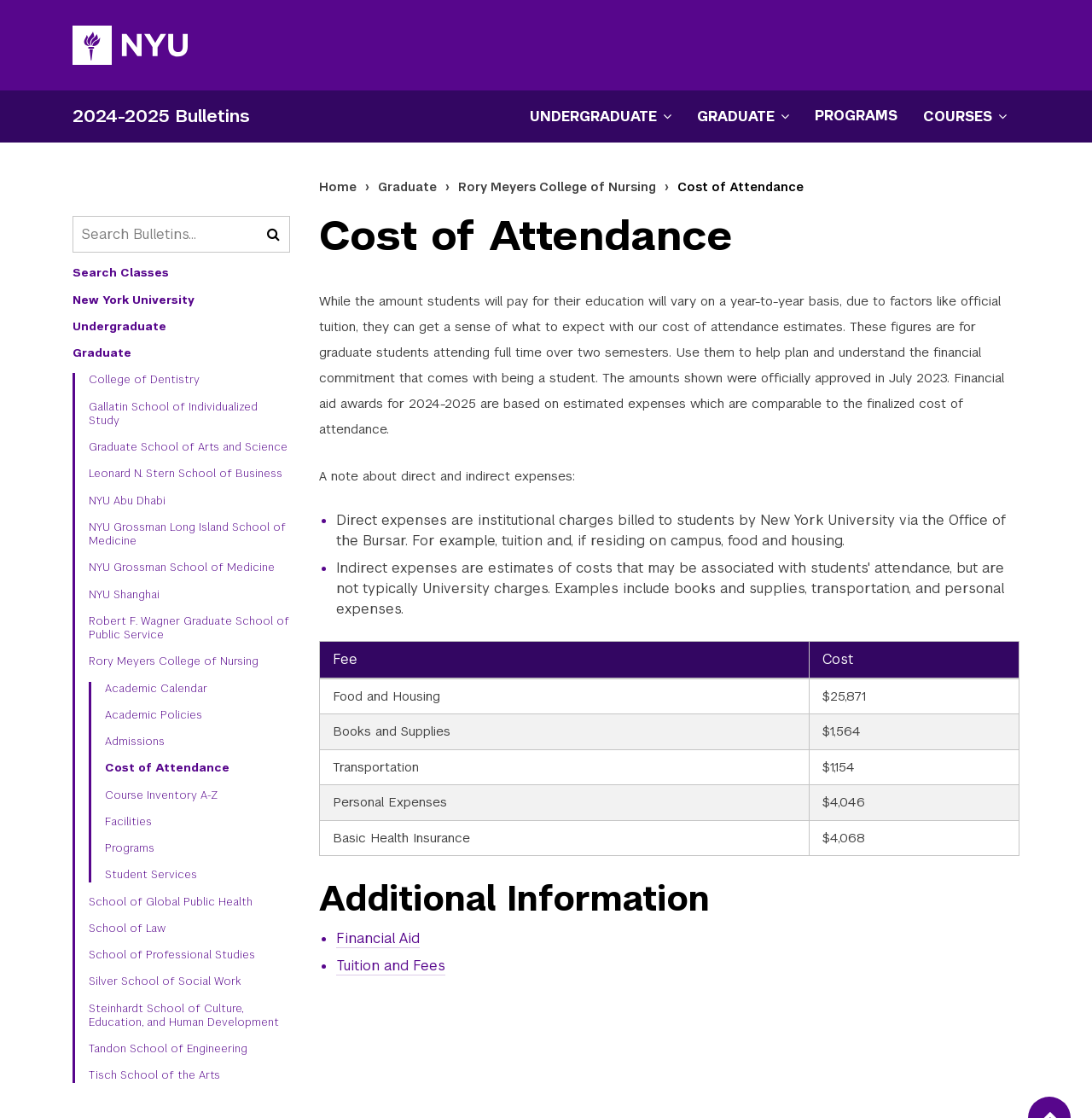What is the total cost of attendance for graduate students?
Use the image to give a comprehensive and detailed response to the question.

The webpage provides a breakdown of the cost of attendance for graduate students, but it does not provide a total cost. It lists various expenses such as food and housing, books and supplies, transportation, personal expenses, and basic health insurance, but it does not provide a total cost.